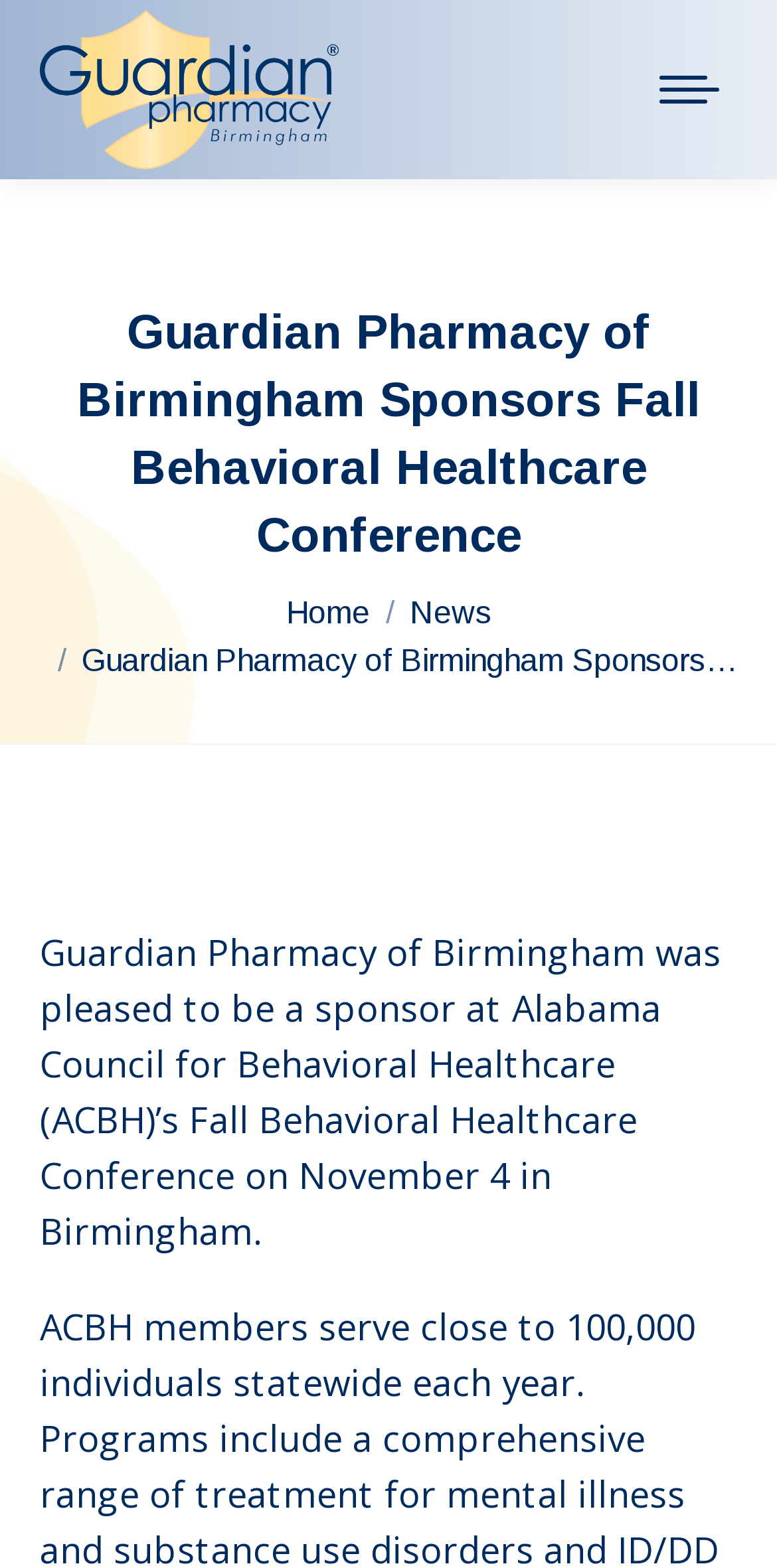Provide an in-depth caption for the webpage.

The webpage is about Guardian Pharmacy of Birmingham's sponsorship at the Alabama Council for Behavioral Healthcare (ACBH)’s Fall Behavioral Healthcare Conference. 

At the top left of the page, there is a logo of Guardian Pharmacy of Birmingham, which is an image. Next to the logo, there is a link to the homepage. 

Below the logo, there is a heading that reads "Guardian Pharmacy of Birmingham Sponsors Fall Behavioral Healthcare Conference". 

To the right of the heading, there is a mobile menu icon, which is a link. 

Below the heading, there is a breadcrumb navigation that starts with "You are here:" followed by a link to the homepage and a link to the news section. 

The main content of the page is a paragraph that summarizes the sponsorship event, stating that Guardian Pharmacy of Birmingham was pleased to be a sponsor at the conference on November 4 in Birmingham. 

At the bottom right of the page, there is a "Go to Top" link accompanied by an image.